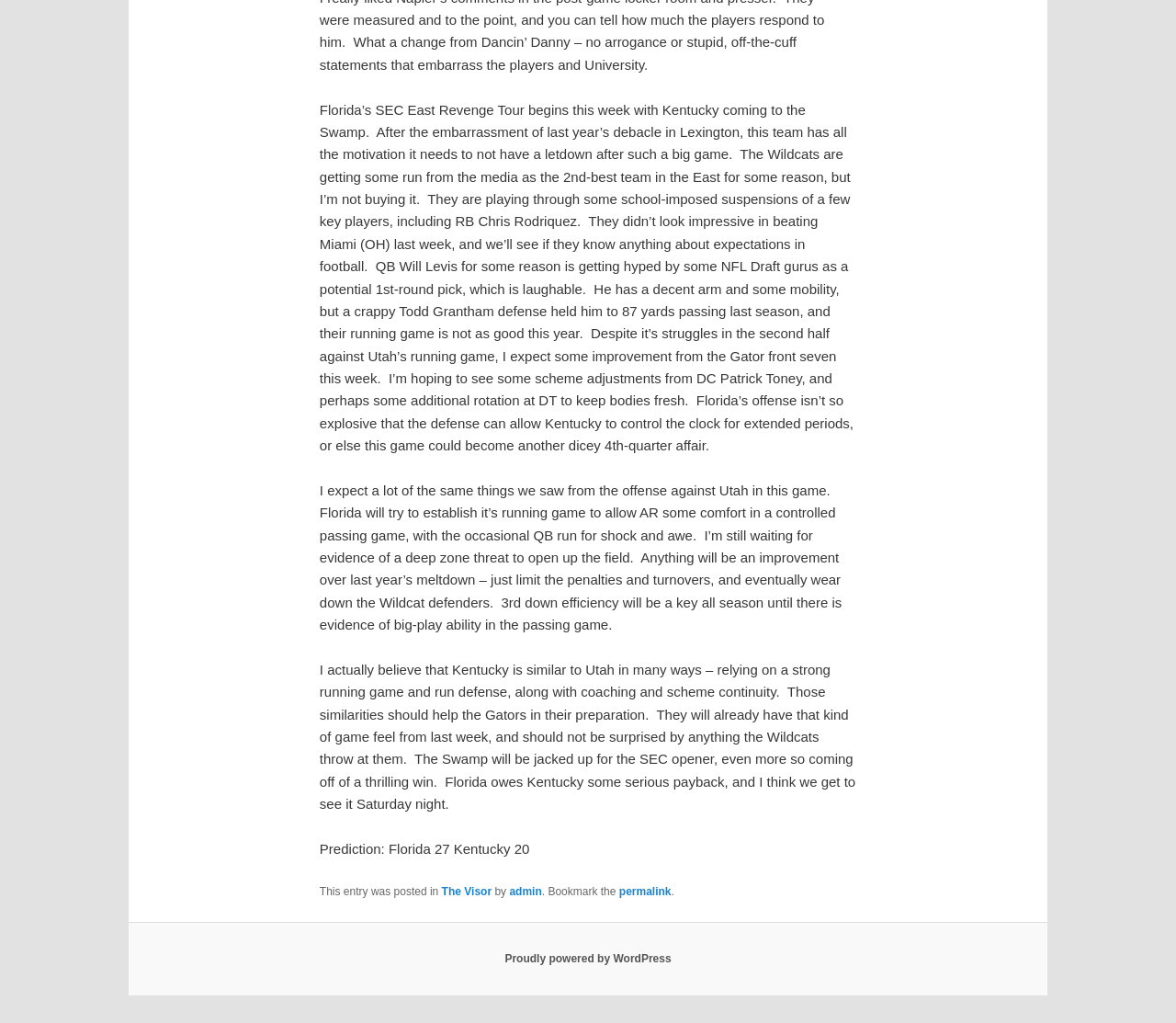What is the name of the website's author?
Refer to the image and provide a concise answer in one word or phrase.

admin